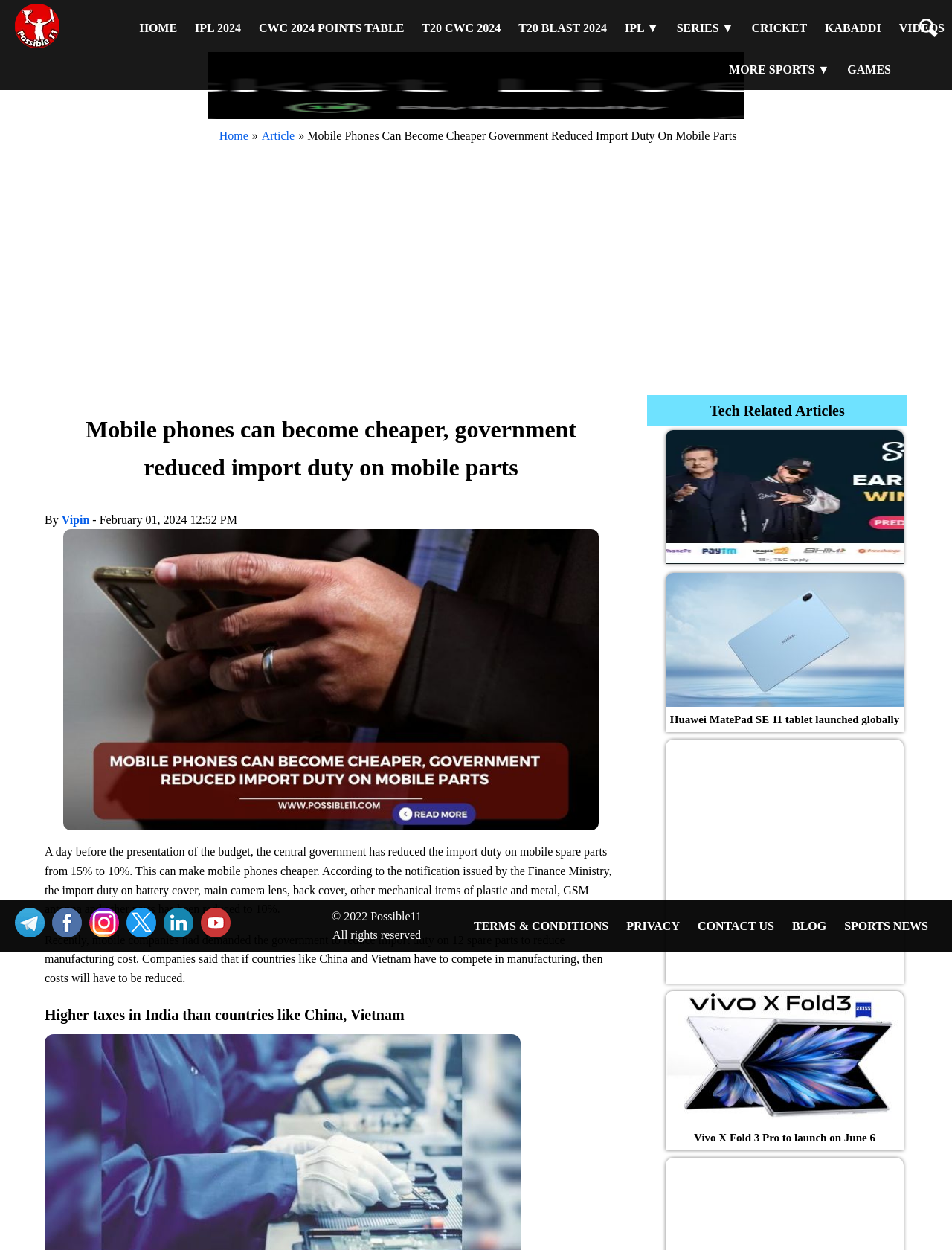Predict the bounding box coordinates of the area that should be clicked to accomplish the following instruction: "Follow on Twitter". The bounding box coordinates should consist of four float numbers between 0 and 1, i.e., [left, top, right, bottom].

[0.133, 0.723, 0.172, 0.753]